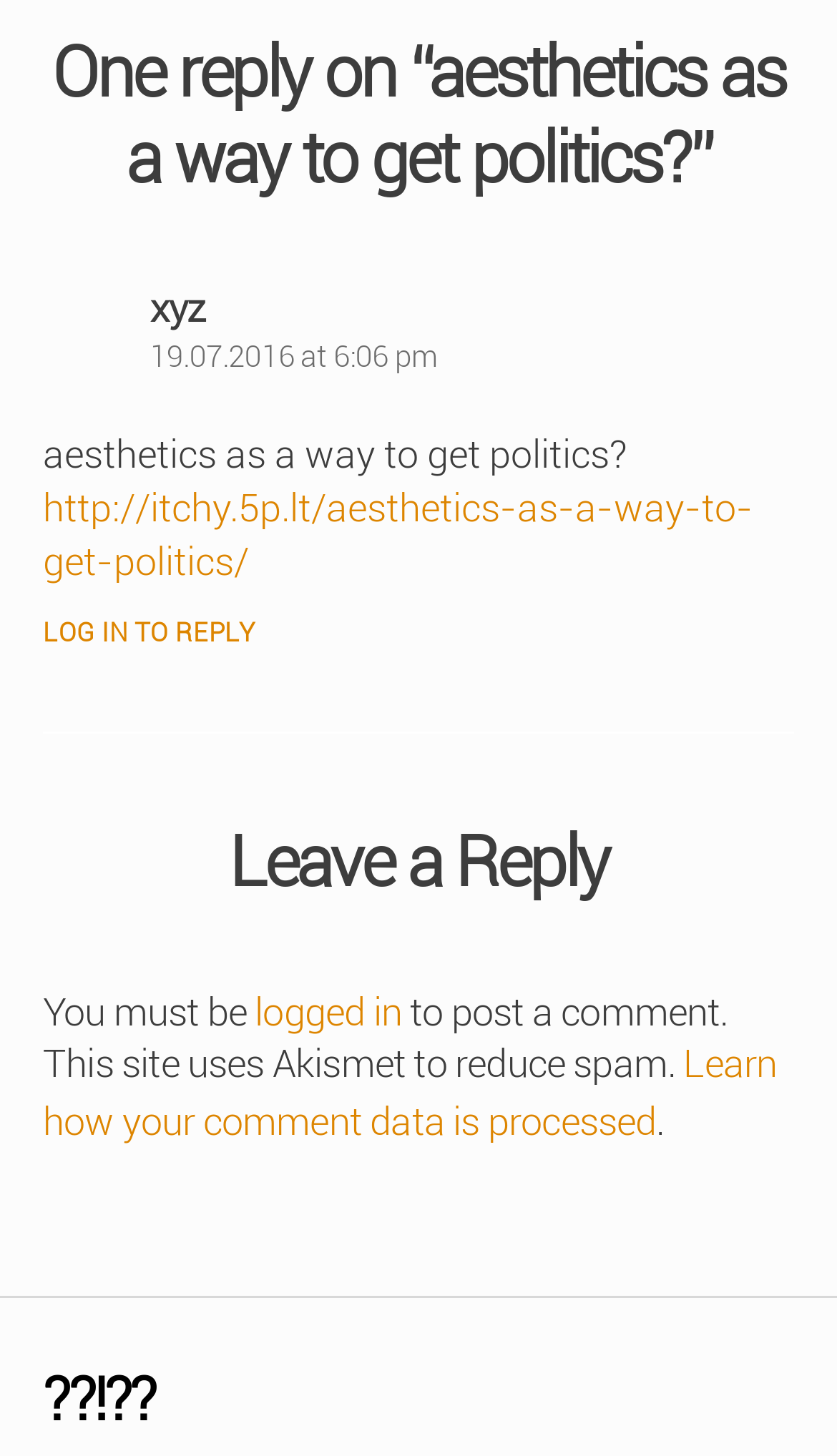Based on the provided description, "Log in to Reply", find the bounding box of the corresponding UI element in the screenshot.

[0.051, 0.425, 0.304, 0.445]